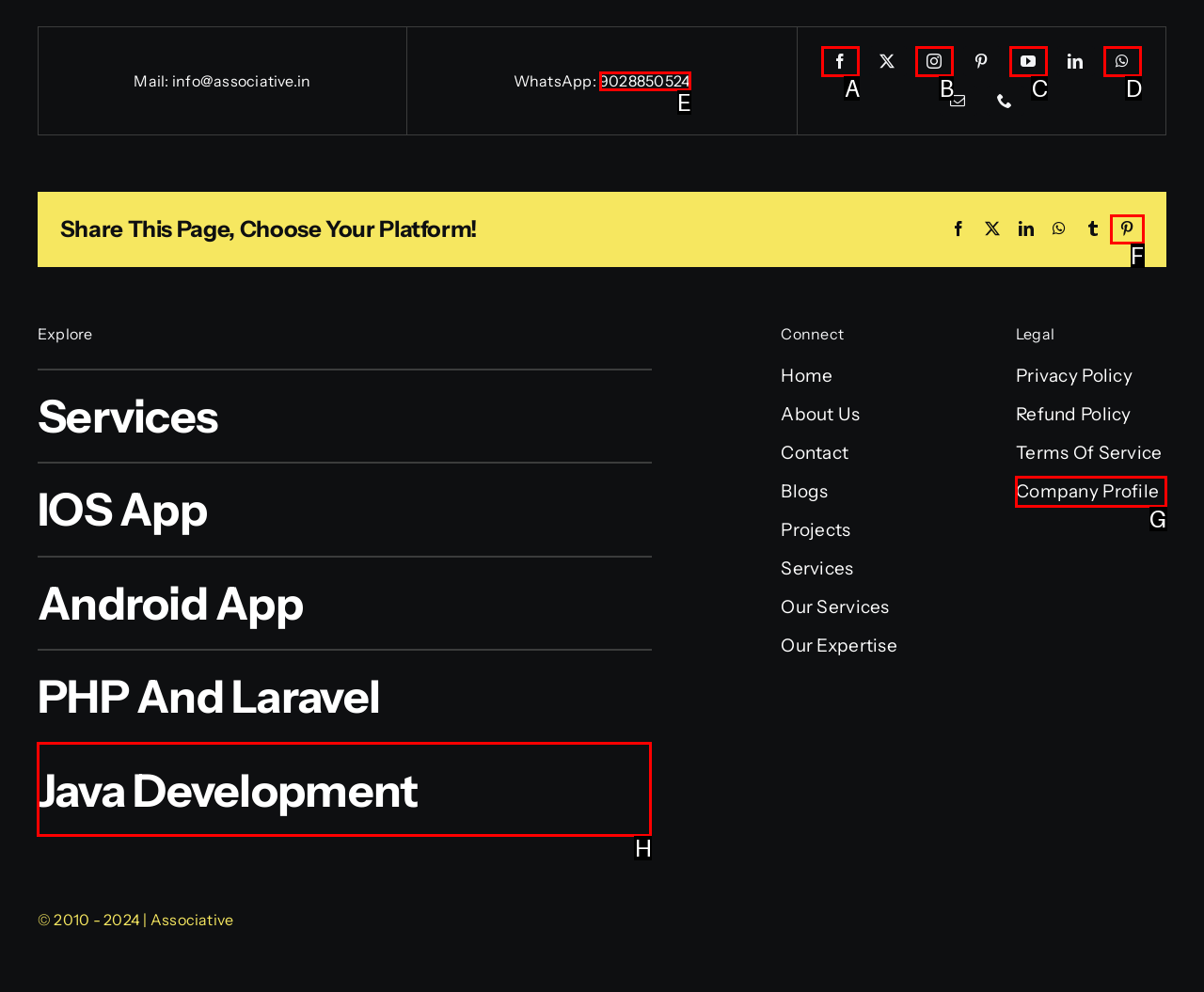Given the description: 9028850524, identify the matching HTML element. Provide the letter of the correct option.

E